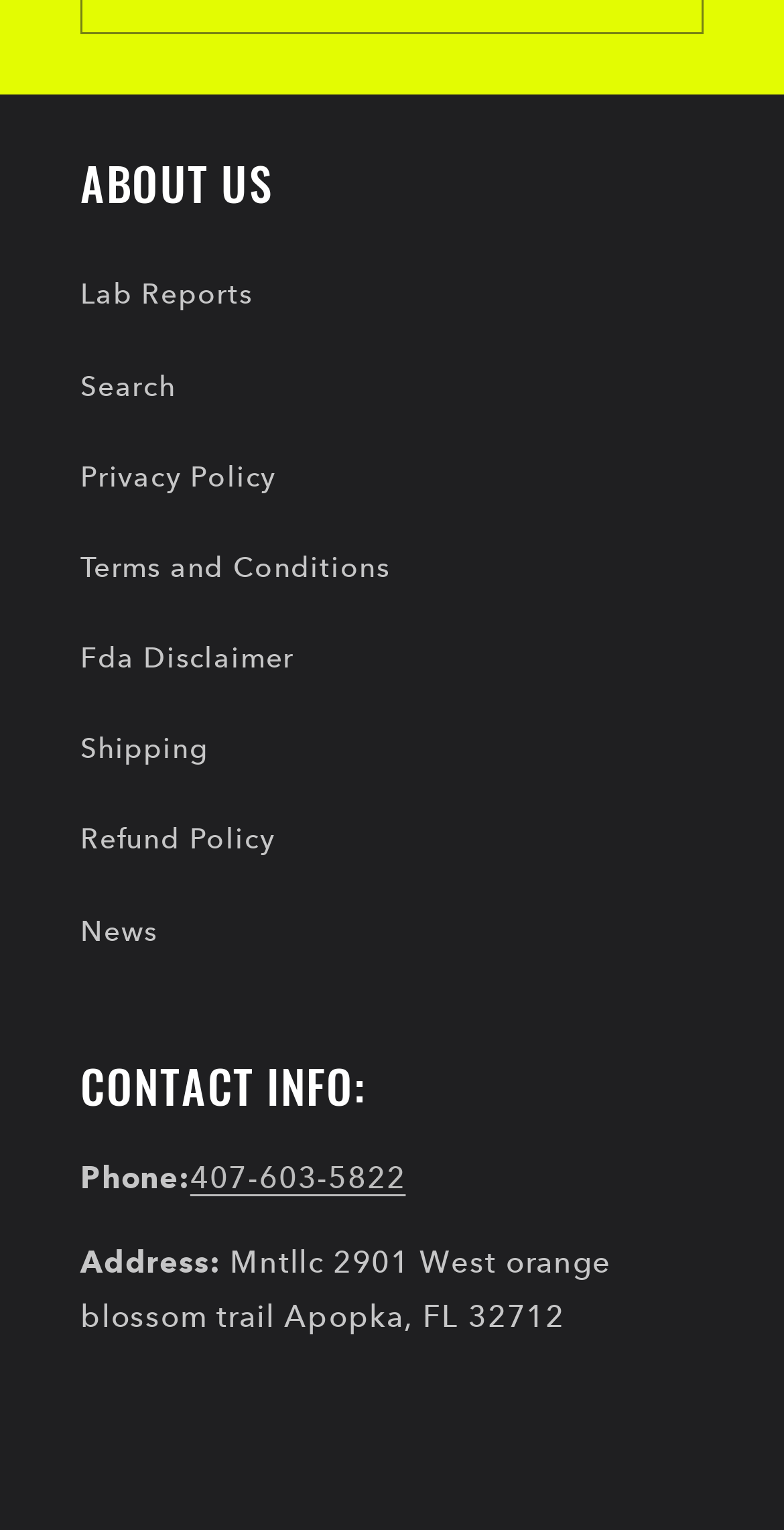Determine the bounding box for the described UI element: "Lab Reports".

[0.103, 0.163, 0.897, 0.223]